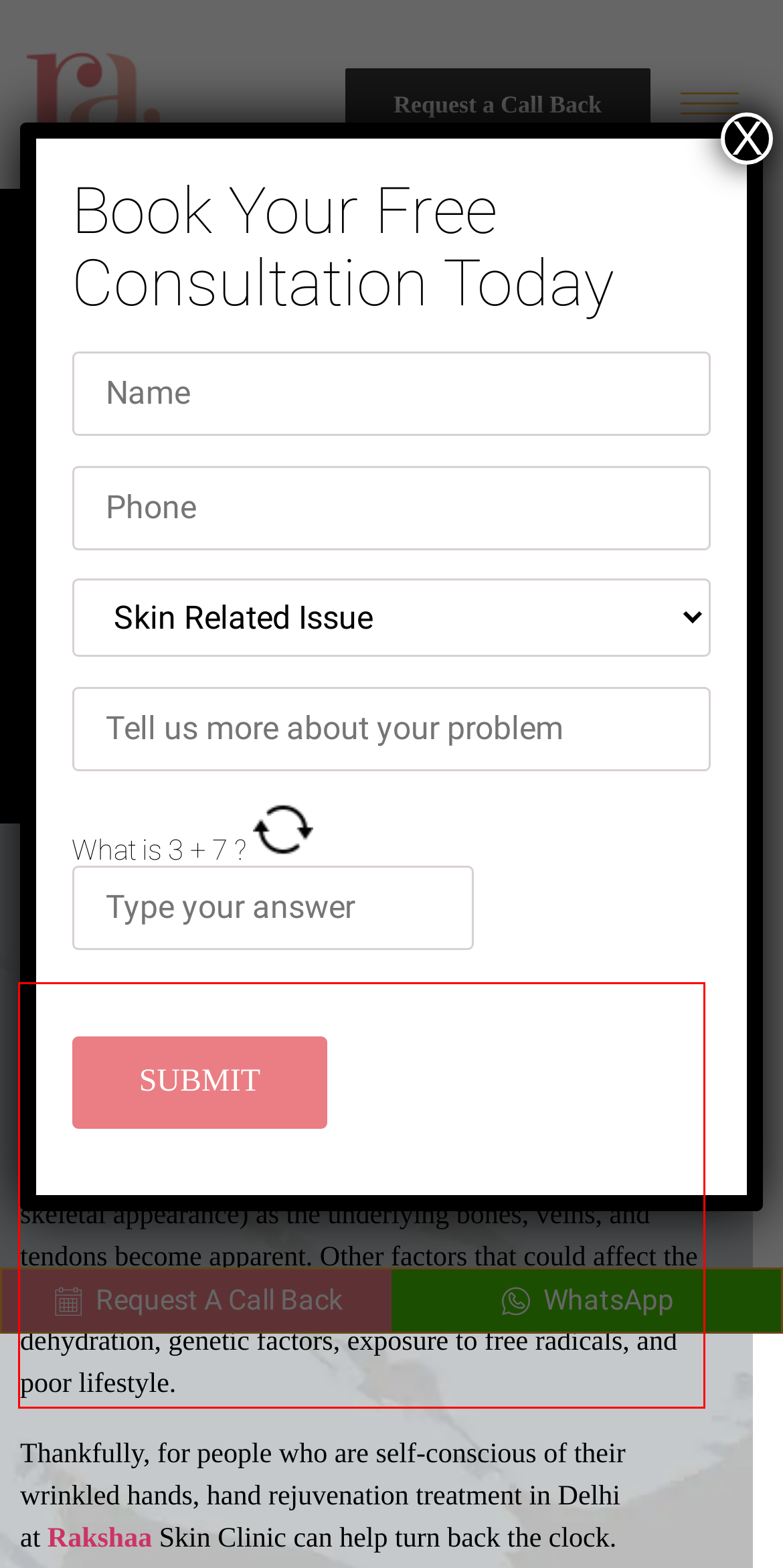Given a screenshot of a webpage, locate the red bounding box and extract the text it encloses.

As an individual ages, the skin of the hands loses its natural elasticity, firmness, thickness, and volume due to deprived supportive structures such as elastin and collagen as well as hyaluronic acid. The fine lines and wrinkles appear on the skin. Worst of all, the hands give a creepy old look (a skeletal appearance) as the underlying bones, veins, and tendons become apparent. Other factors that could affect the skin’s appearance over time include sun exposure, dehydration, genetic factors, exposure to free radicals, and poor lifestyle.